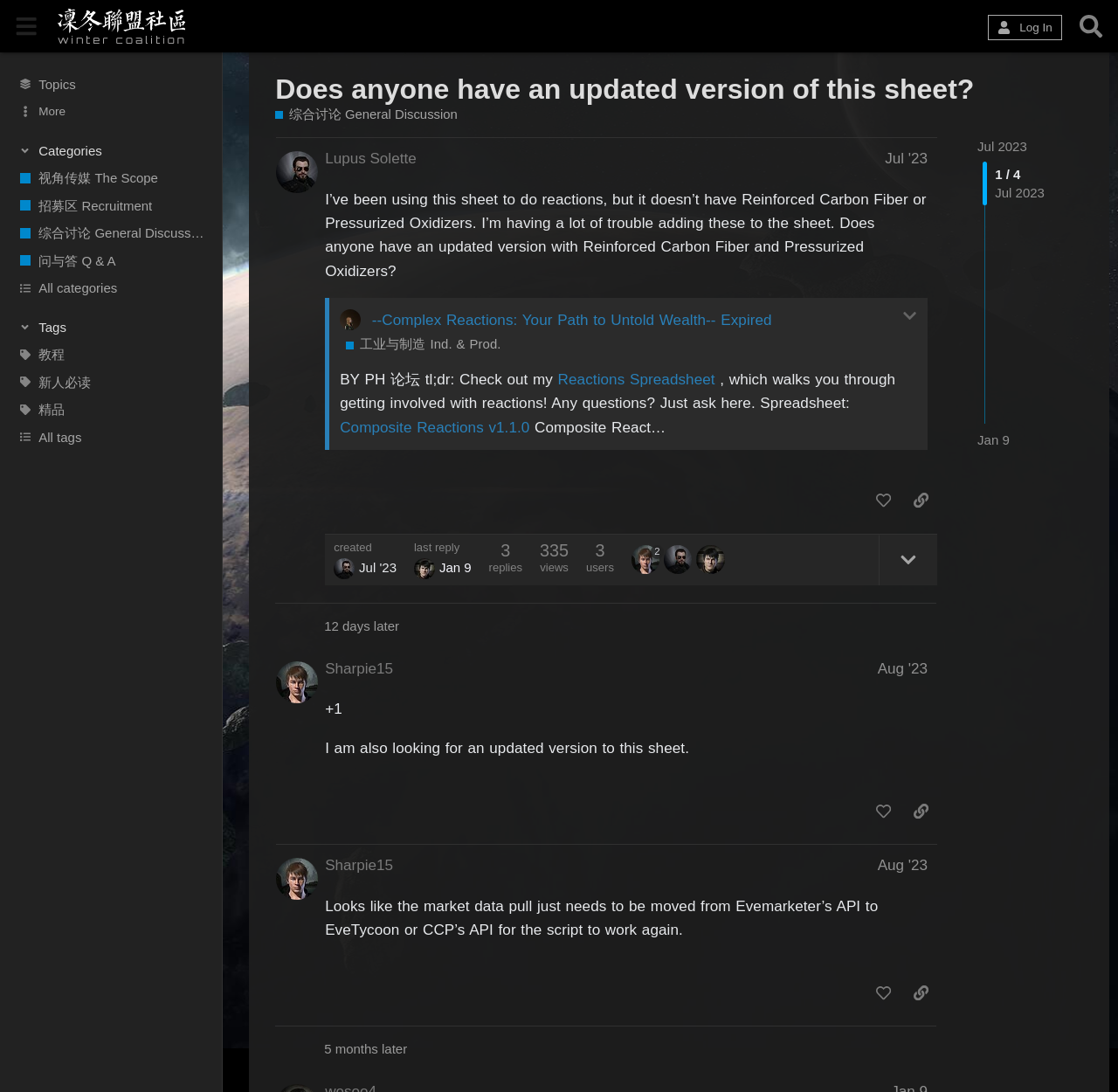Generate a thorough caption that explains the contents of the webpage.

This webpage appears to be a forum discussion page, specifically a thread titled "Does anyone have an updated version of this sheet?" within the "General Discussion" category. 

At the top of the page, there is a header section with a button to hide the sidebar, a link to the community name "凛冬联盟社区" accompanied by an image, a login button, and a search button. Below this, there are links to various categories, including "Topics", "Categories", "视角传媒 The Scope", "招募区 Recruitment", and others.

The main content of the page is divided into two posts. The first post, made by "Lupus Solette" in July 2023, contains a heading with the thread title, followed by a description of the issue the user is facing with a reaction sheet. The post also includes a quote from another user, a link to a spreadsheet, and several buttons to like, share, or expand the post.

The second post, made by "Sharpie15" in August 2023, is a response to the original post. It contains a heading with the user's name and the date, followed by a brief message expressing interest in an updated version of the sheet. This post also includes a like button.

To the right of the posts, there are indicators showing the number of replies, views, and users participating in the thread. There are also links to the last reply and the users who participated in the discussion.